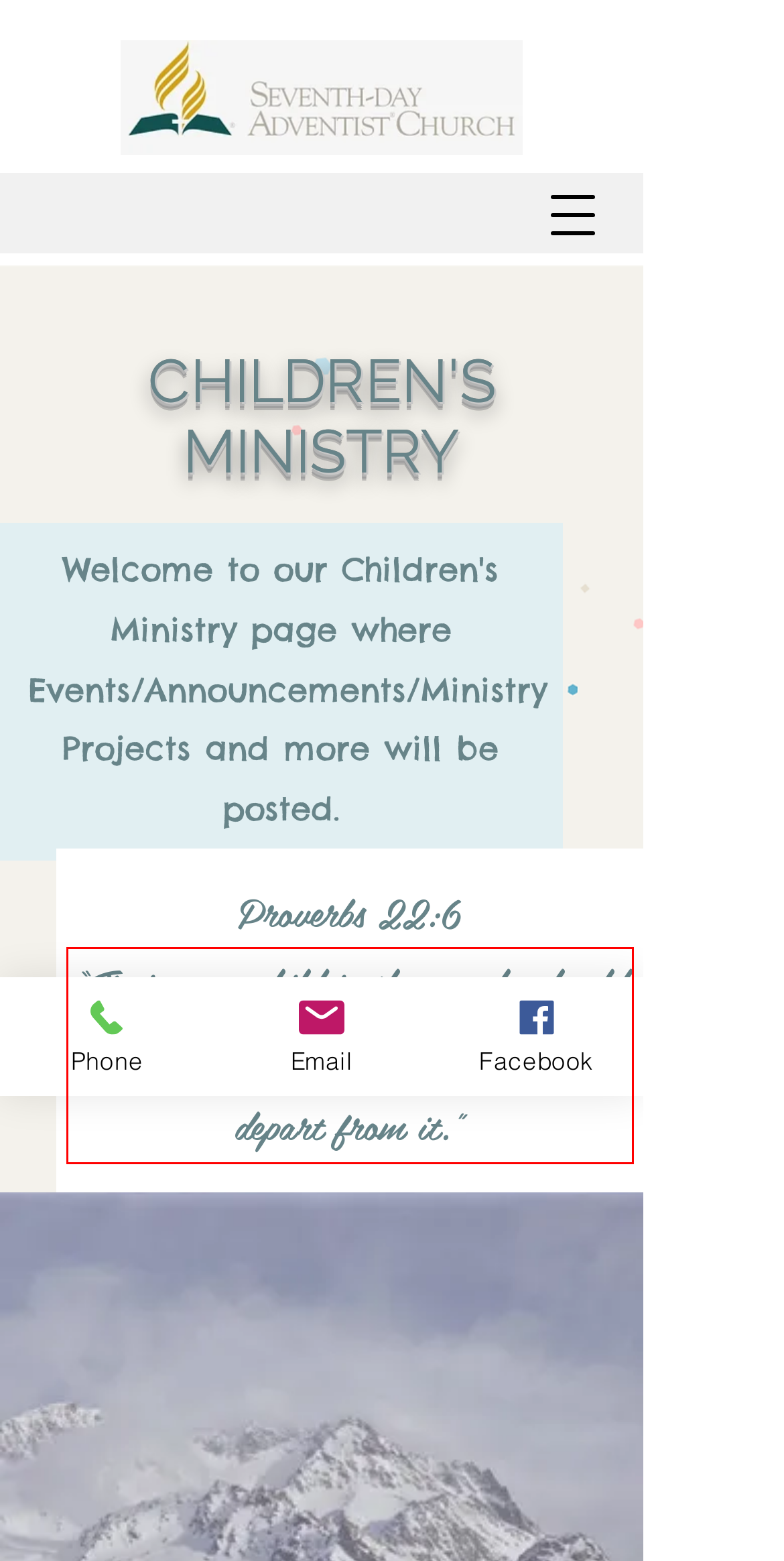You are looking at a screenshot of a webpage with a red rectangle bounding box. Use OCR to identify and extract the text content found inside this red bounding box.

“Train up a child in the way he should go; even when he is old he will not depart from it.”